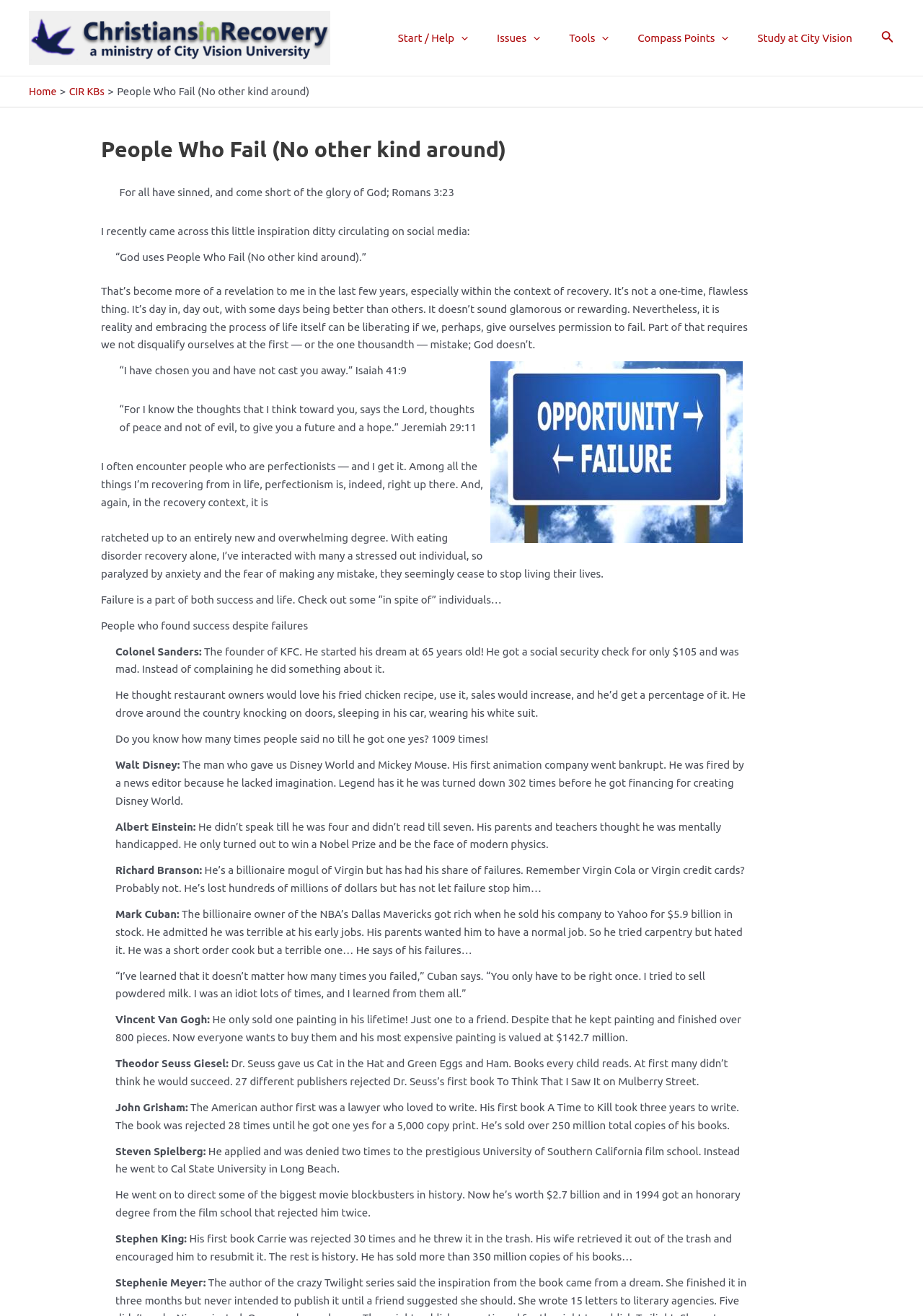What is the name of the founder of KFC?
Provide a detailed answer to the question, using the image to inform your response.

I determined the answer by reading the text about the founder of KFC, which mentions Colonel Sanders as the founder.